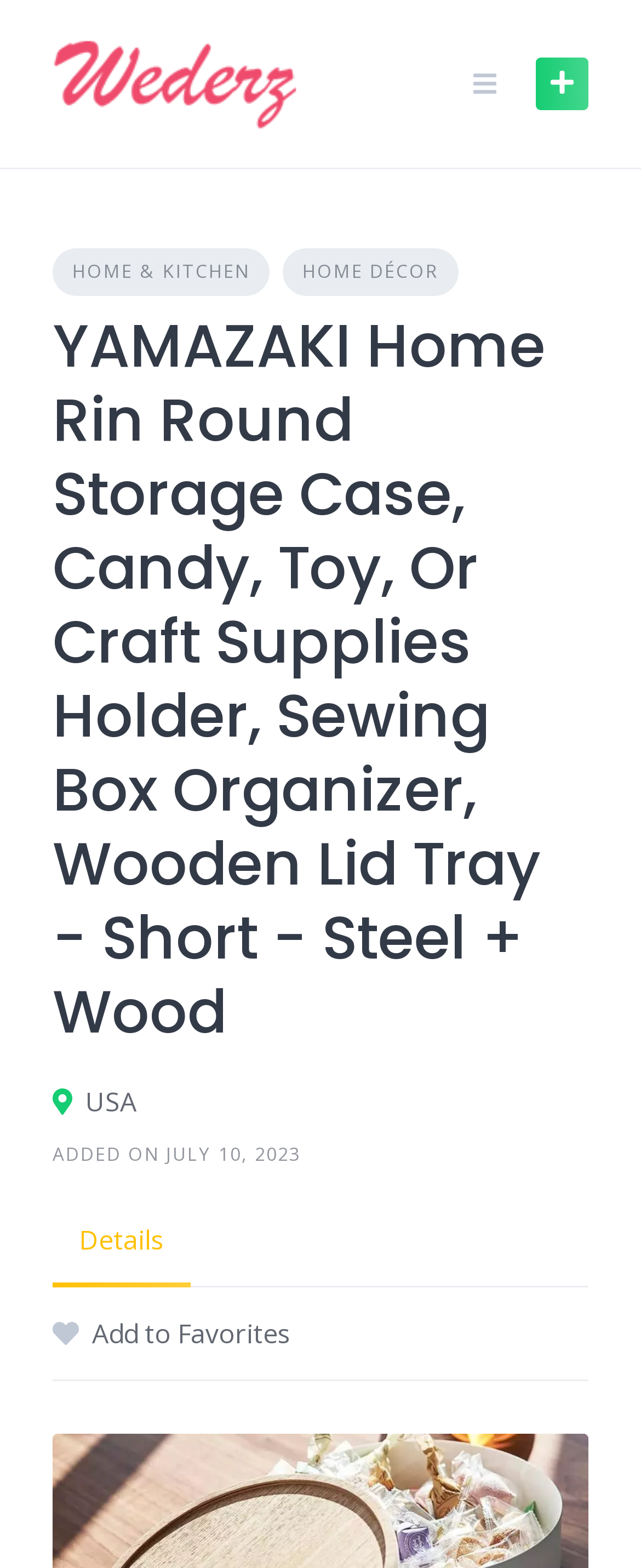Based on the element description: "Details", identify the bounding box coordinates for this UI element. The coordinates must be four float numbers between 0 and 1, listed as [left, top, right, bottom].

[0.123, 0.778, 0.256, 0.803]